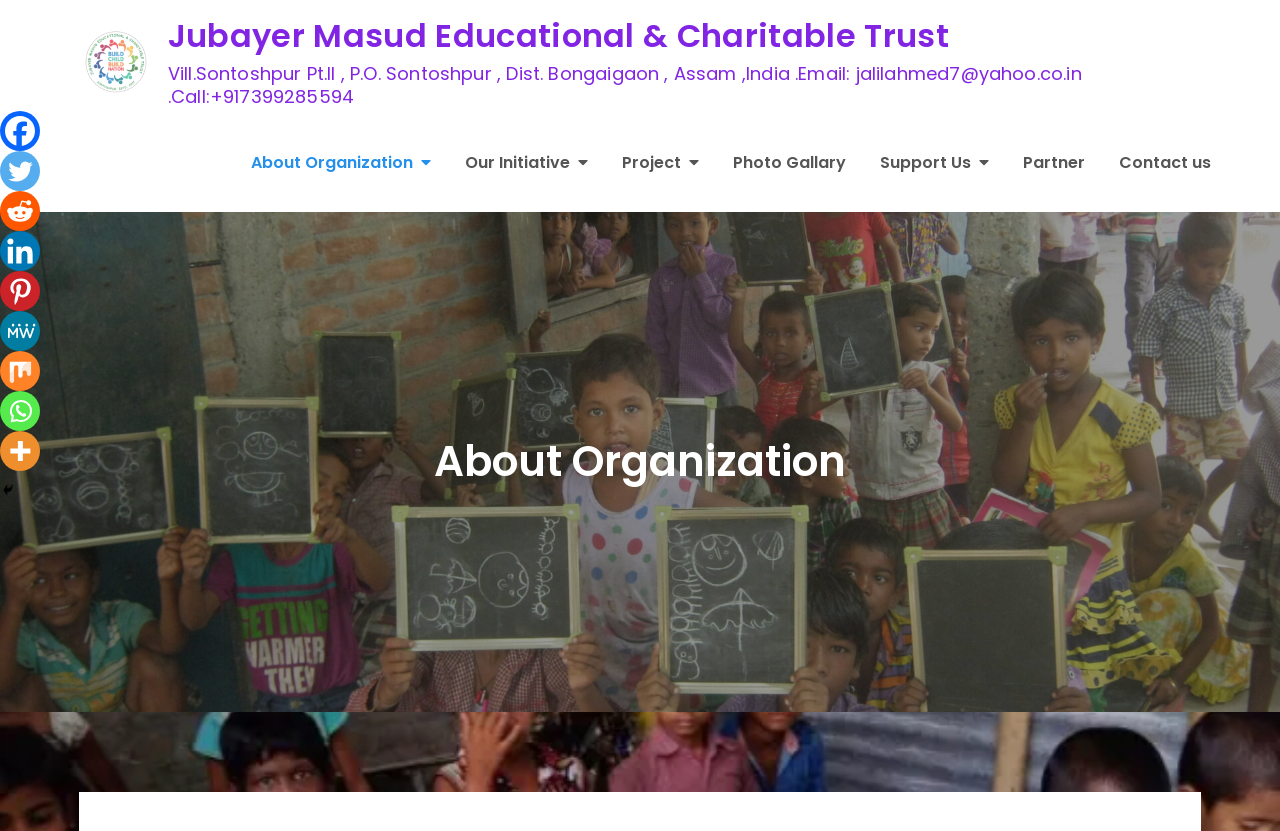Please reply with a single word or brief phrase to the question: 
How many navigation links are present?

7